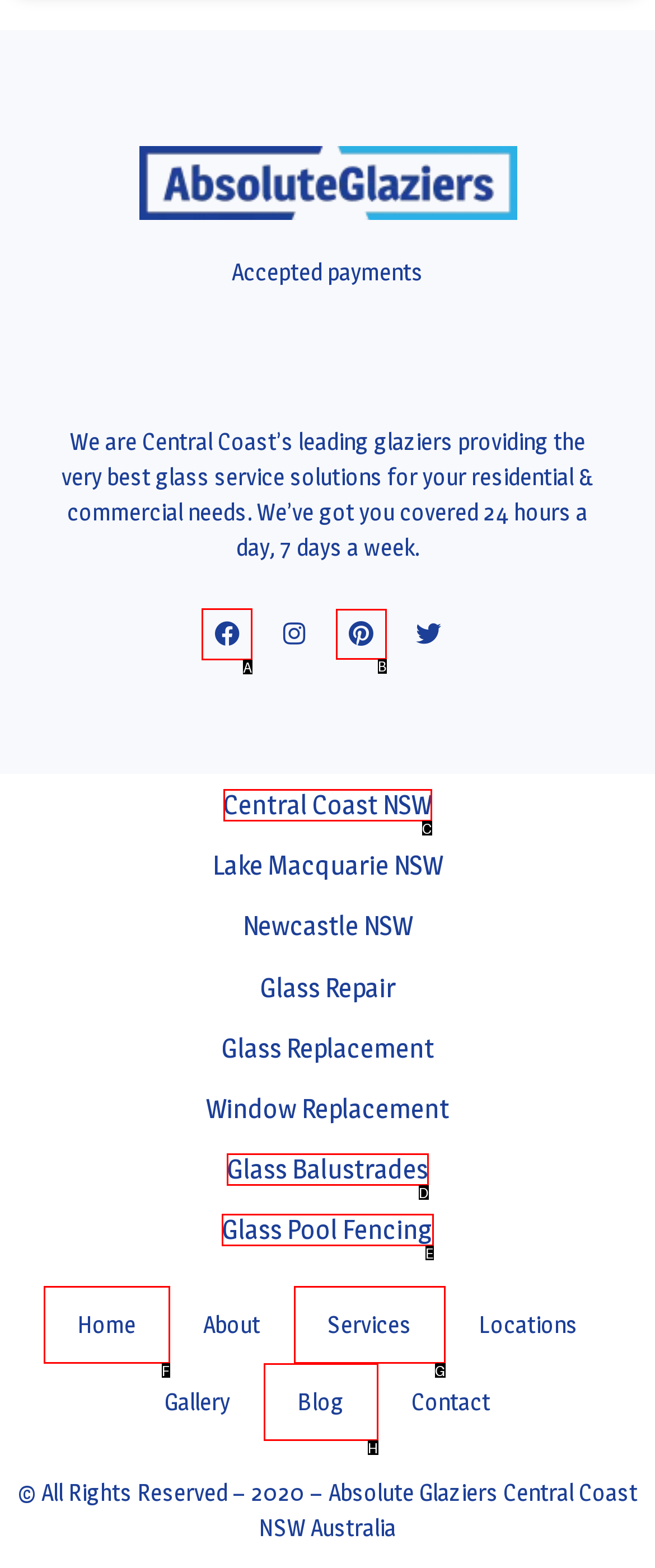Identify the letter of the correct UI element to fulfill the task: Click on the Facebook link from the given options in the screenshot.

A